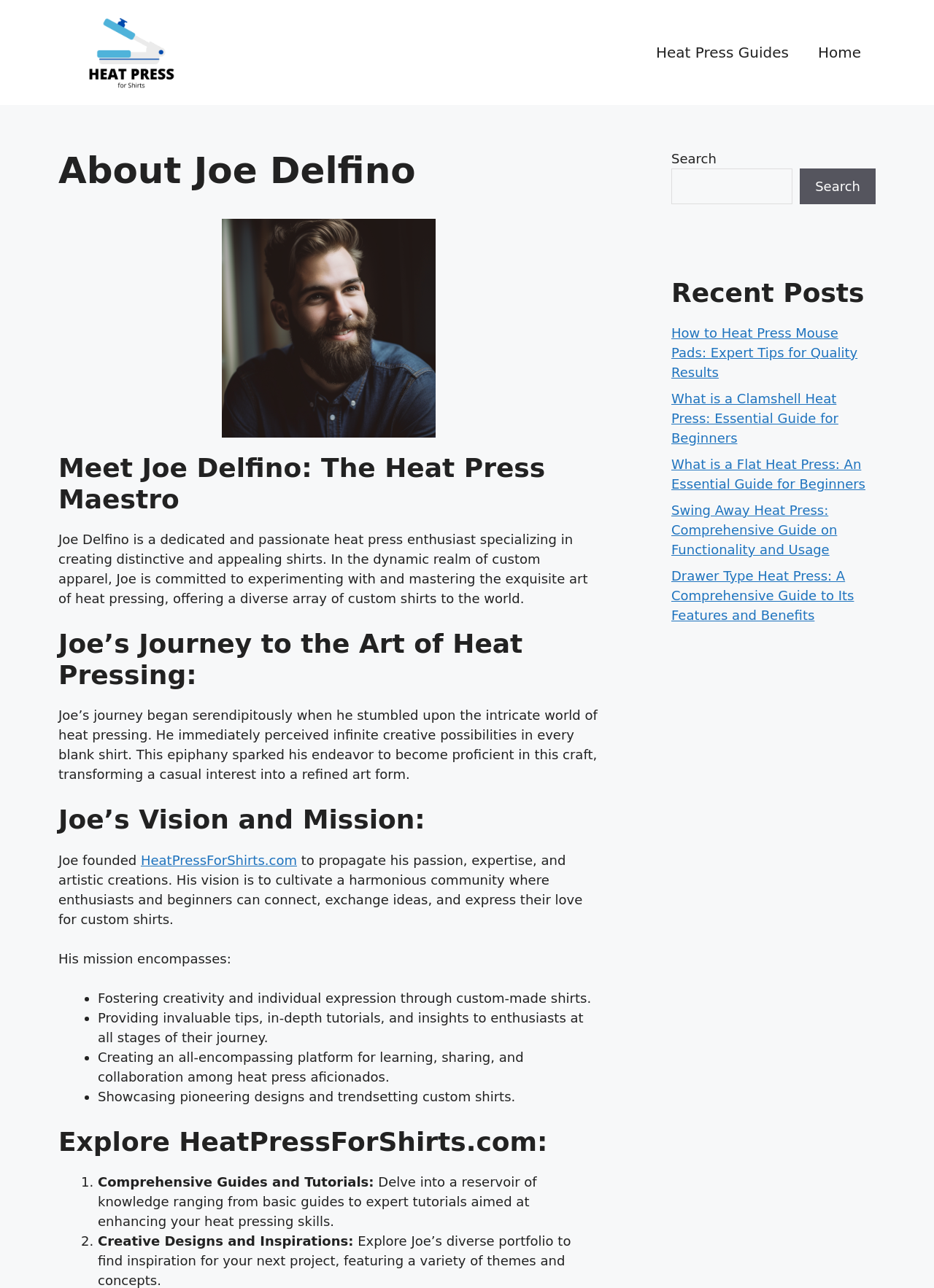Based on the image, please elaborate on the answer to the following question:
What is the name of Joe's website?

The website's name is mentioned in the link element with the text 'HeatPressForShirts.com' under the heading 'Joe’s Vision and Mission:'